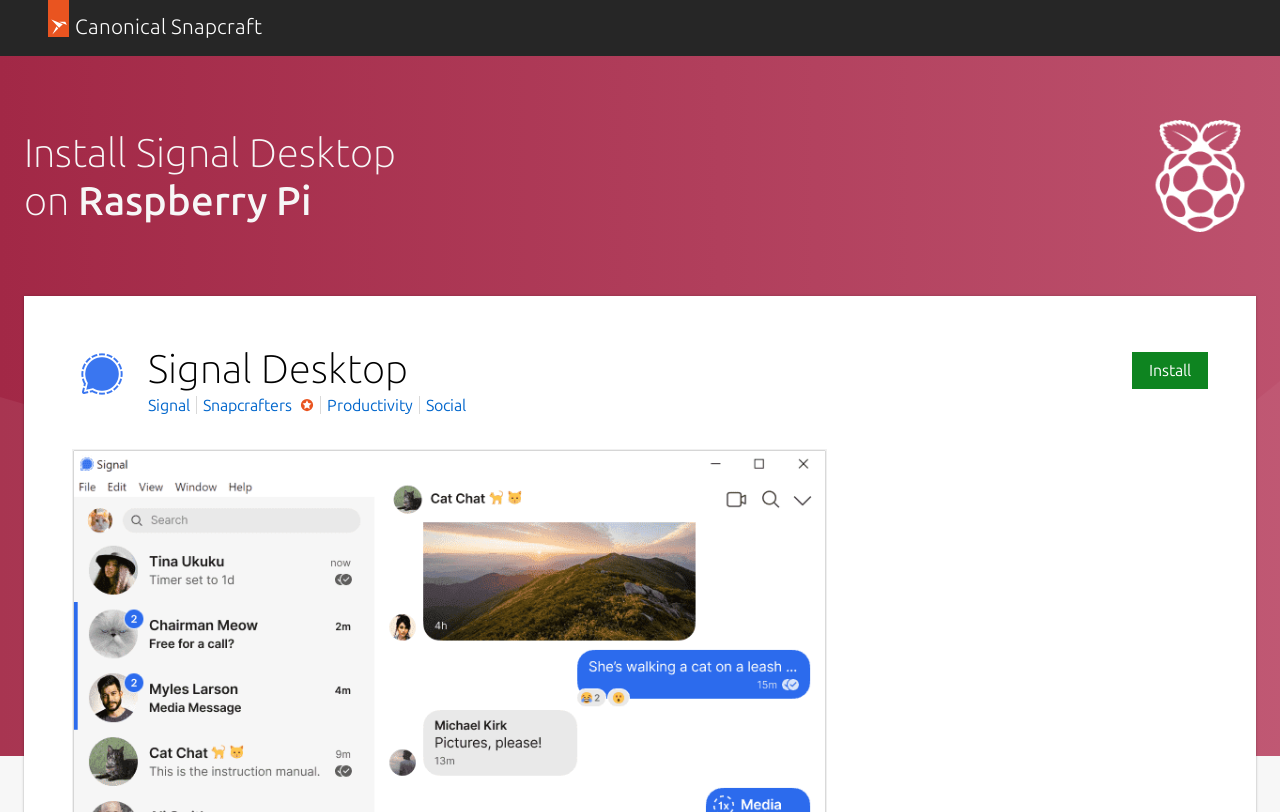What is the action that can be performed on Signal Desktop?
Based on the visual information, provide a detailed and comprehensive answer.

There is a link with the text 'Install', which indicates that the action that can be performed on Signal Desktop is to install it.